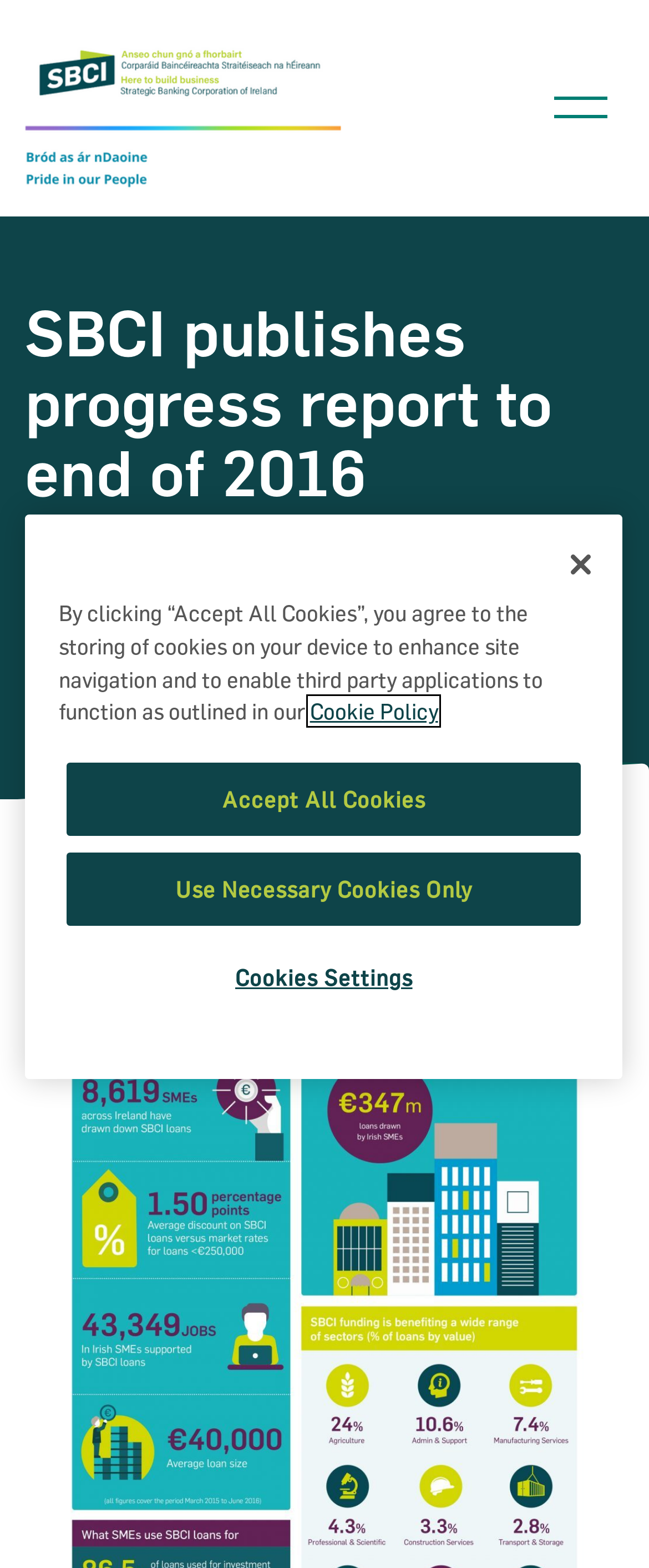Find and specify the bounding box coordinates that correspond to the clickable region for the instruction: "Search for Asset Finance".

[0.433, 0.274, 0.805, 0.315]